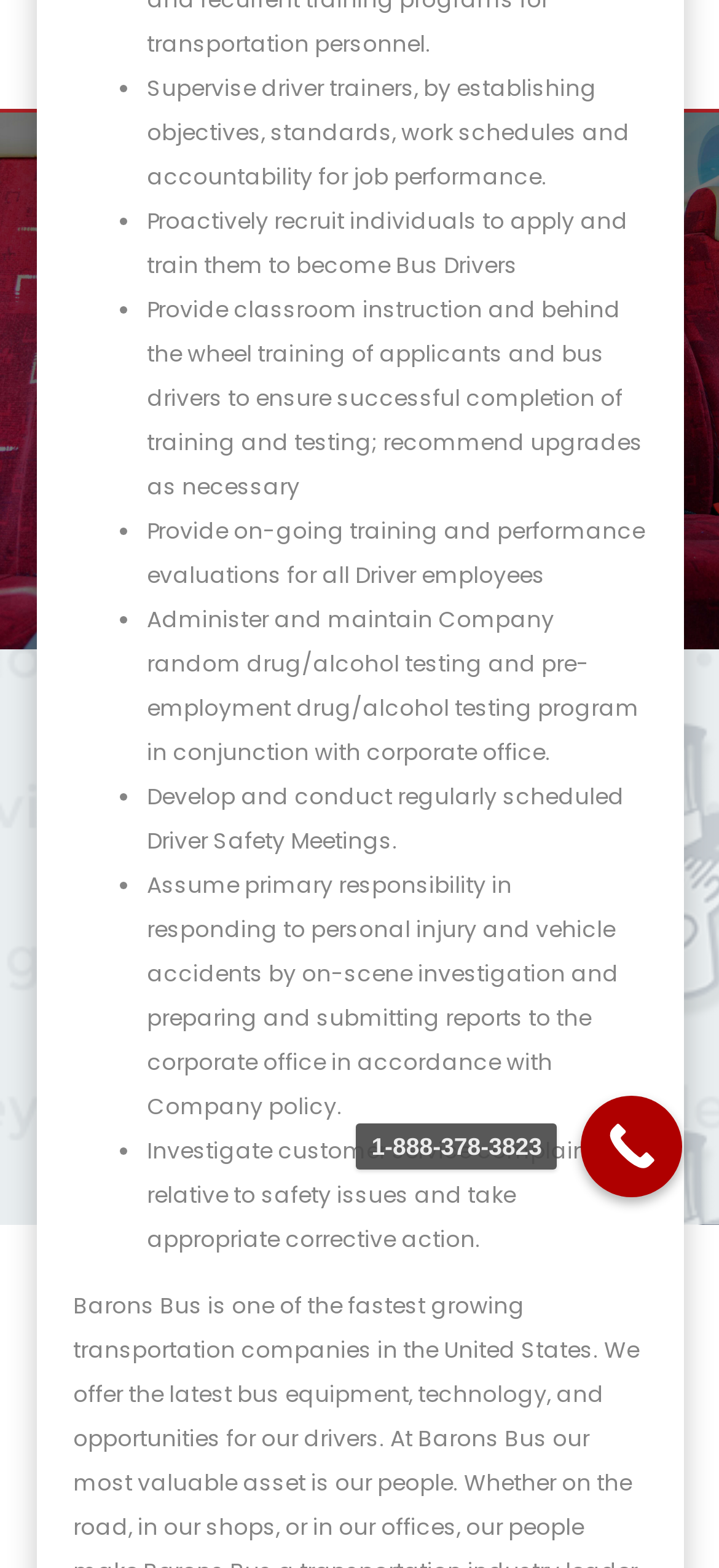Please provide a one-word or short phrase answer to the question:
What is the phone number to contact?

1-888-378-3823